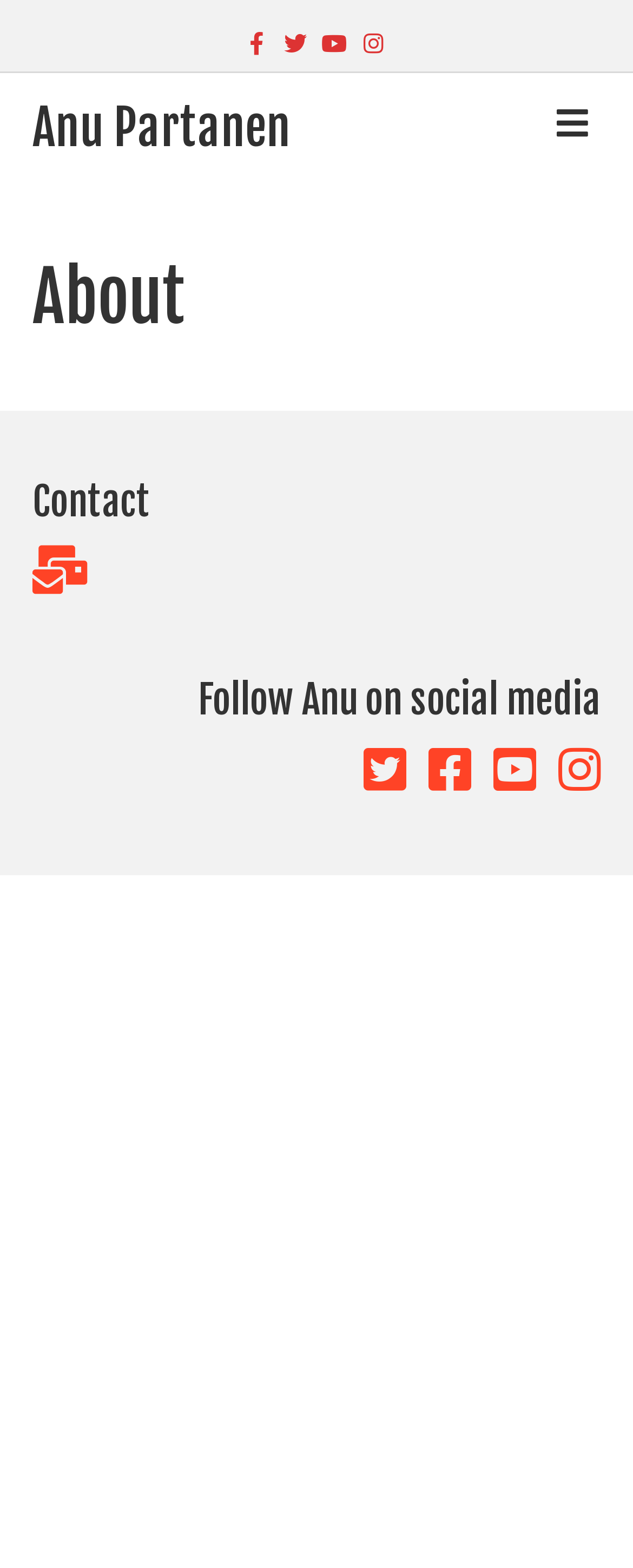How many social media platforms are listed on the webpage?
Examine the image and provide an in-depth answer to the question.

There are four link elements with the text 'Facebook', 'Twitter', 'Youtube', and 'Instagram', which represent the social media platforms listed on the webpage.